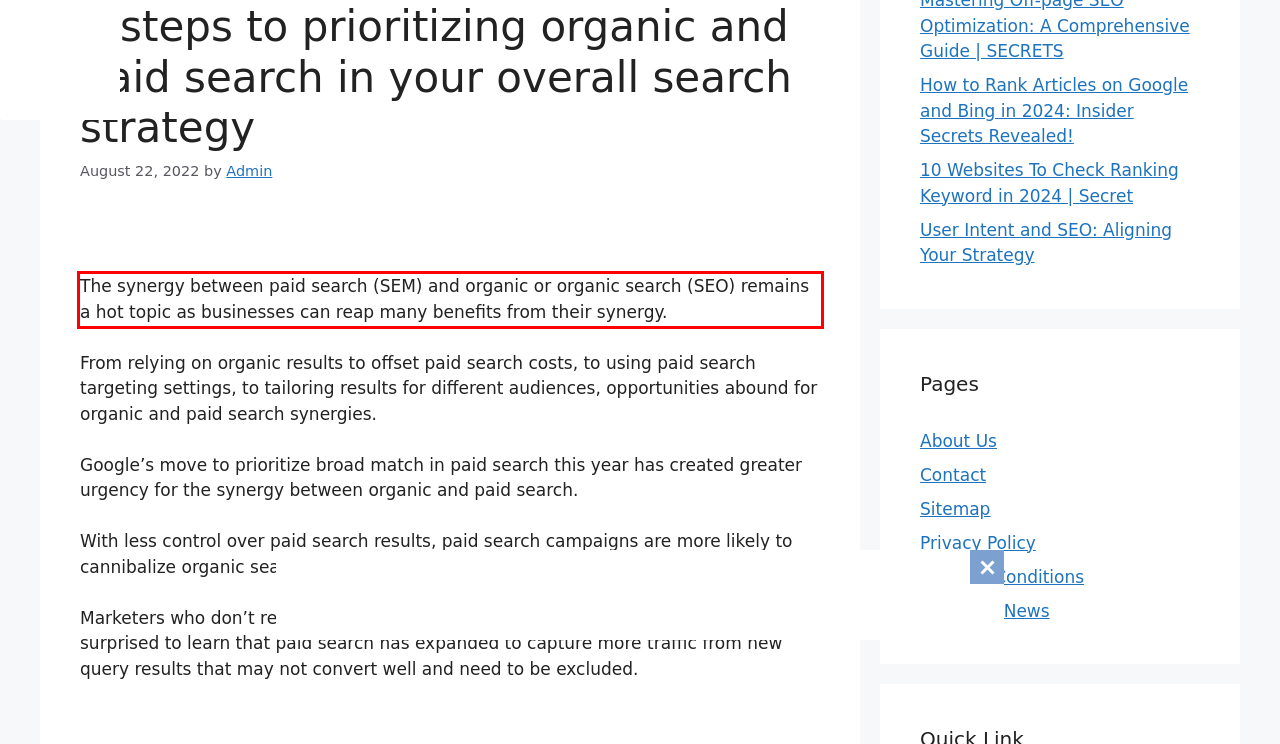Please perform OCR on the text content within the red bounding box that is highlighted in the provided webpage screenshot.

The synergy between paid search (SEM) and organic or organic search (SEO) remains a hot topic as businesses can reap many benefits from their synergy.